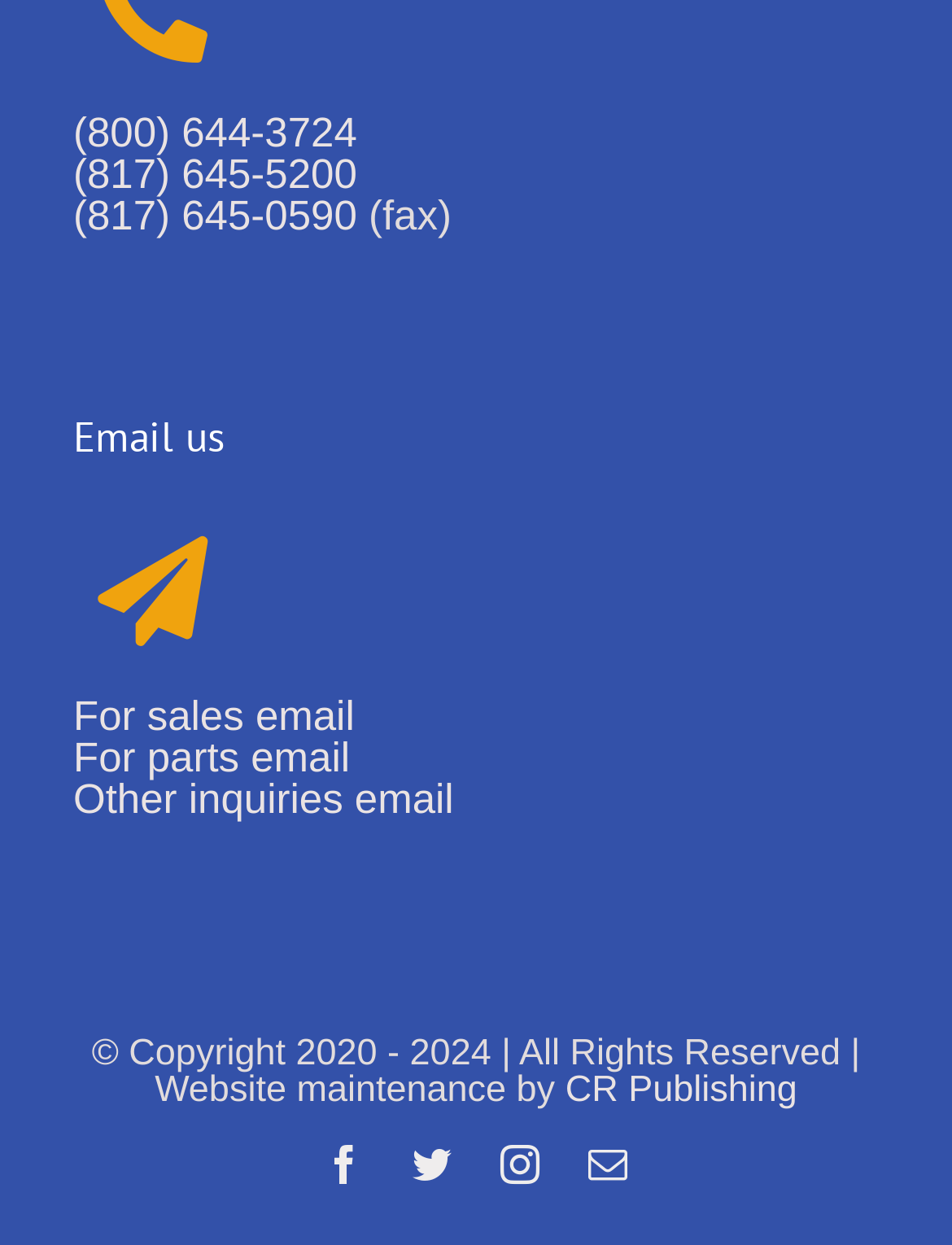Determine the bounding box coordinates of the clickable area required to perform the following instruction: "Check the website copyright information". The coordinates should be represented as four float numbers between 0 and 1: [left, top, right, bottom].

[0.096, 0.829, 0.904, 0.892]